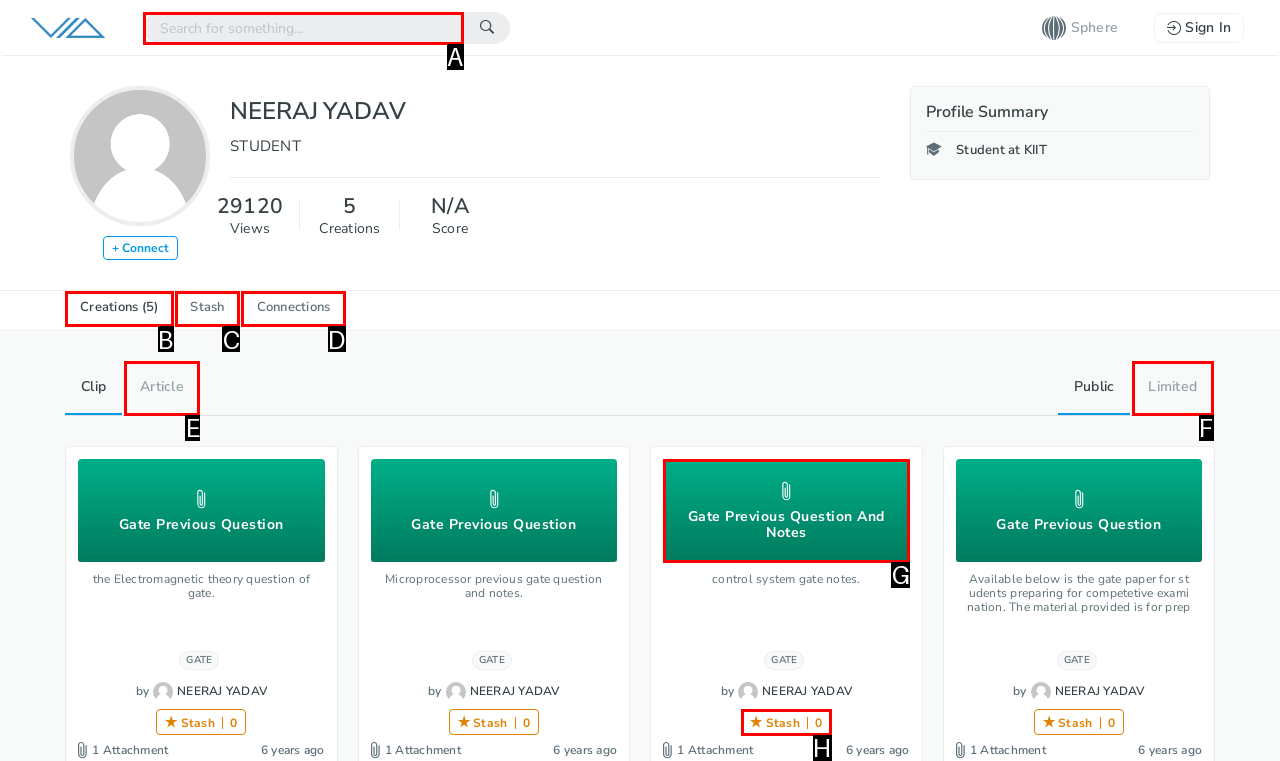Please indicate which HTML element to click in order to fulfill the following task: Search for a Knowledge Respond with the letter of the chosen option.

A